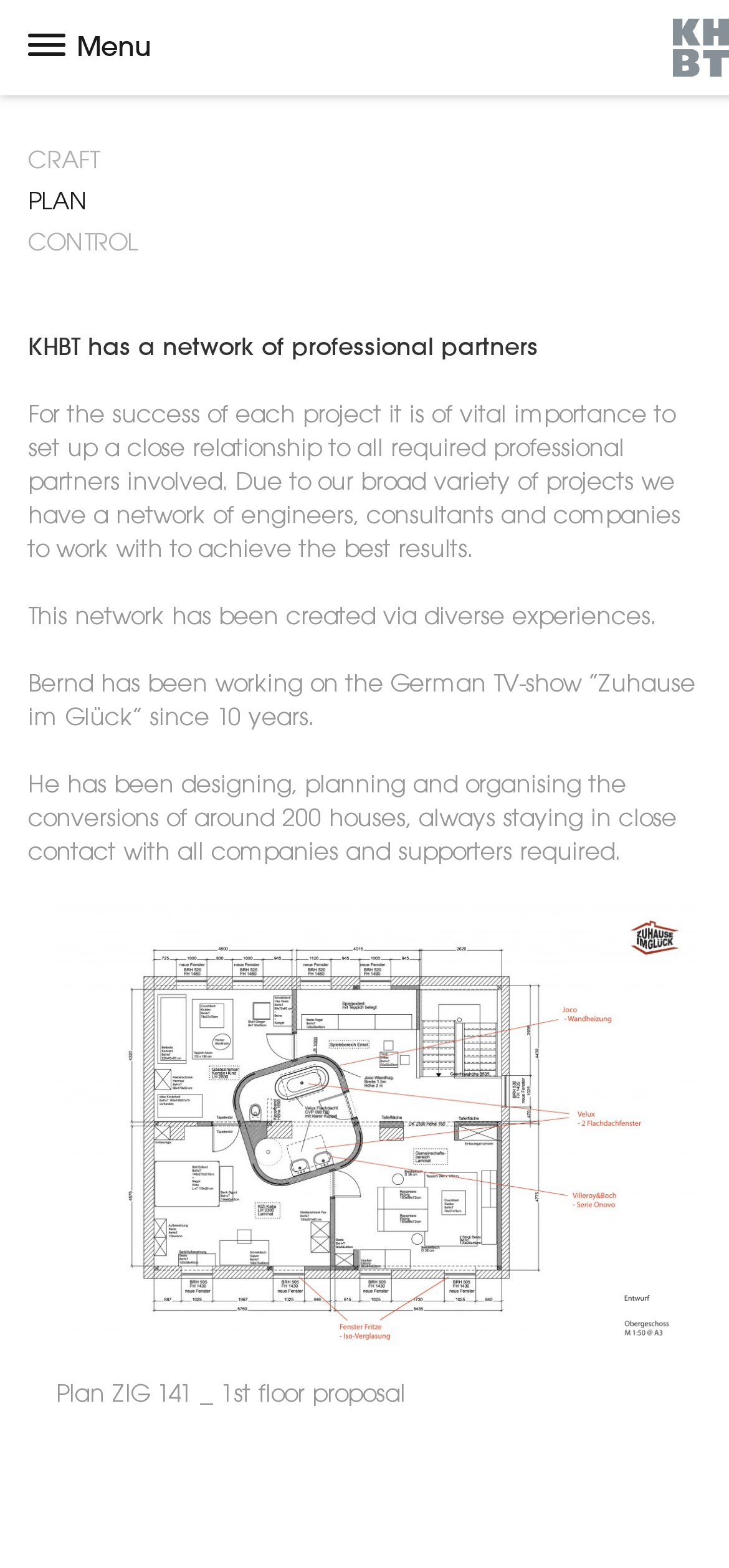Identify the bounding box of the UI element that matches this description: "Control".

[0.038, 0.144, 0.19, 0.164]